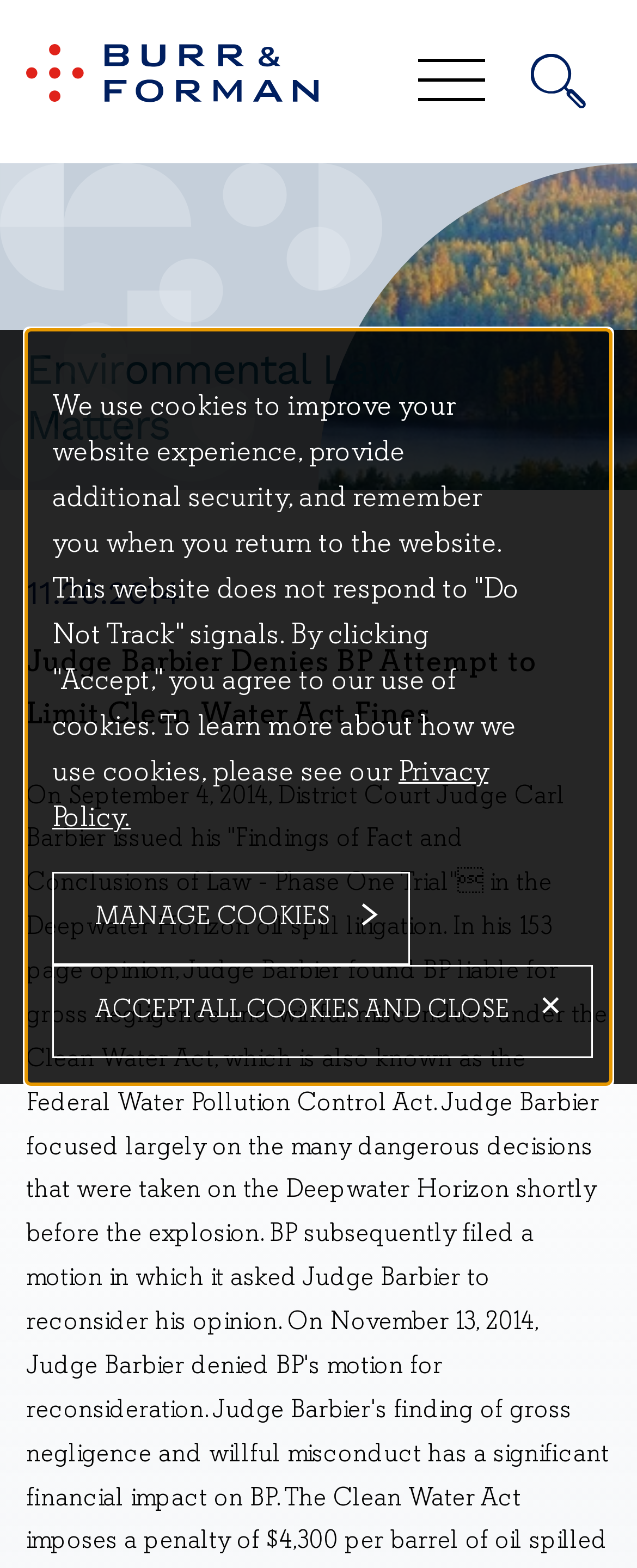What is the topic of the article? Look at the image and give a one-word or short phrase answer.

Environmental Law Matters